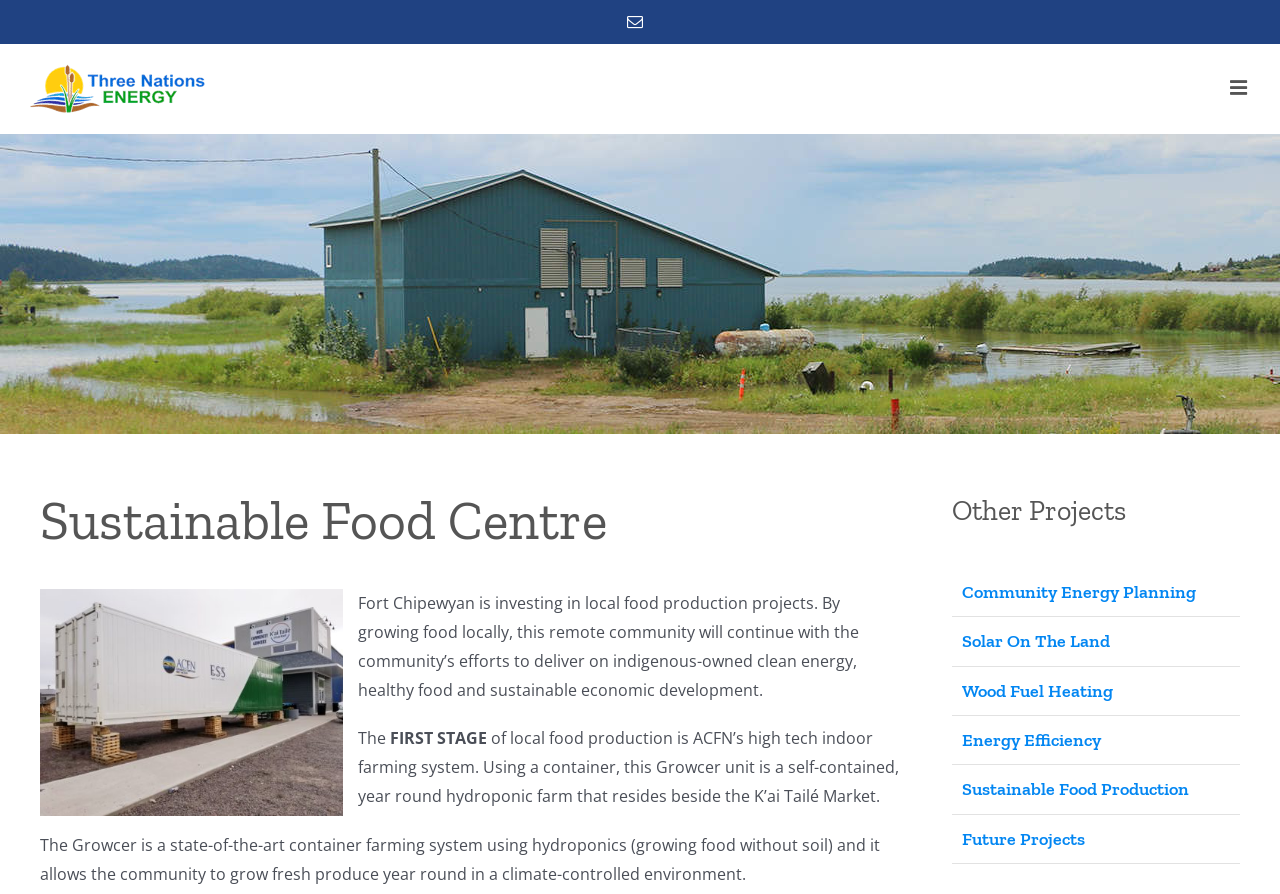Please identify the bounding box coordinates of the region to click in order to complete the task: "Visit the Sustainable Food Production page". The coordinates must be four float numbers between 0 and 1, specified as [left, top, right, bottom].

[0.744, 0.856, 0.969, 0.911]